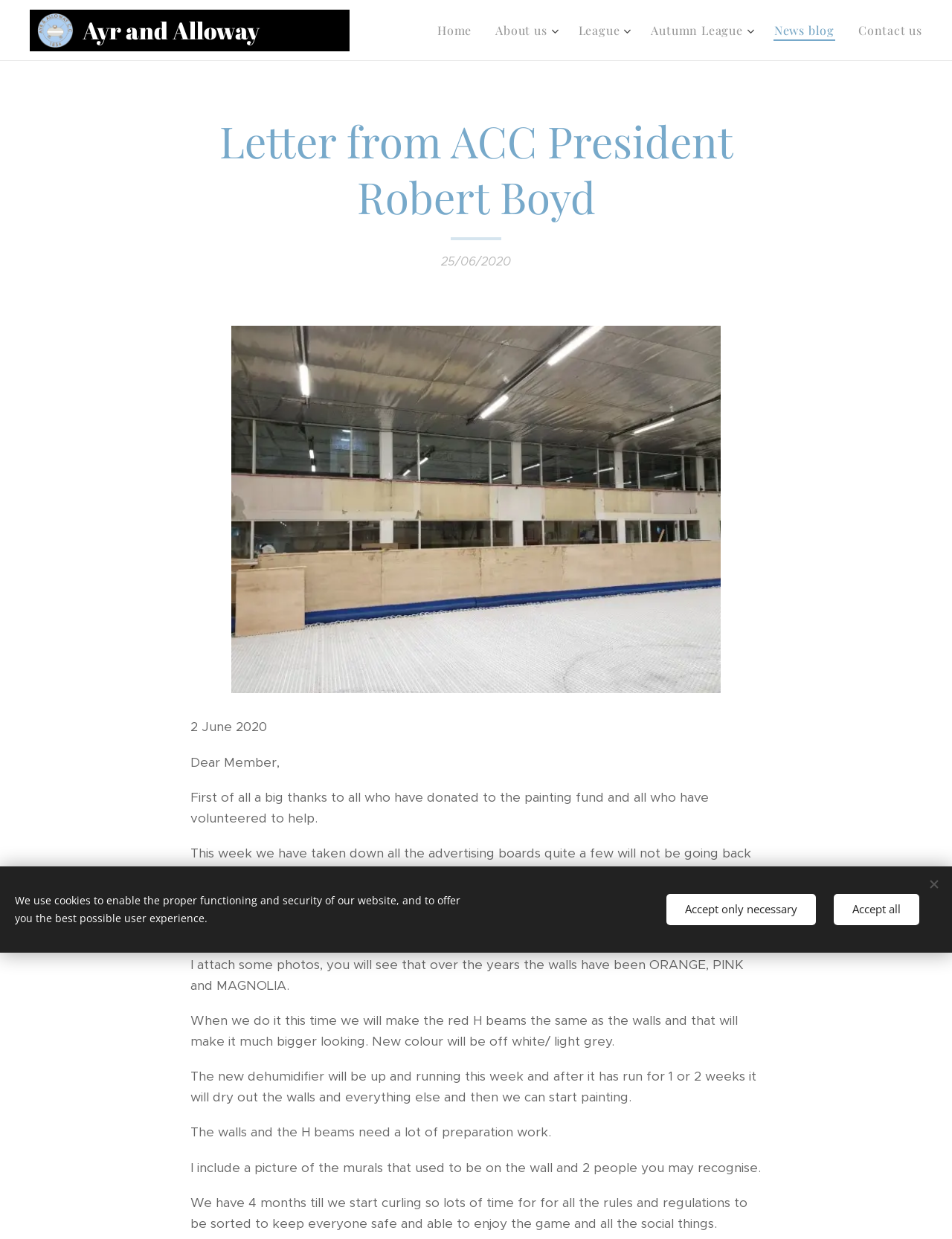What is the date mentioned in the letter?
Answer the question with detailed information derived from the image.

I found the answer by looking at the StaticText element with the text '2 June 2020' which is a child of the Root Element.